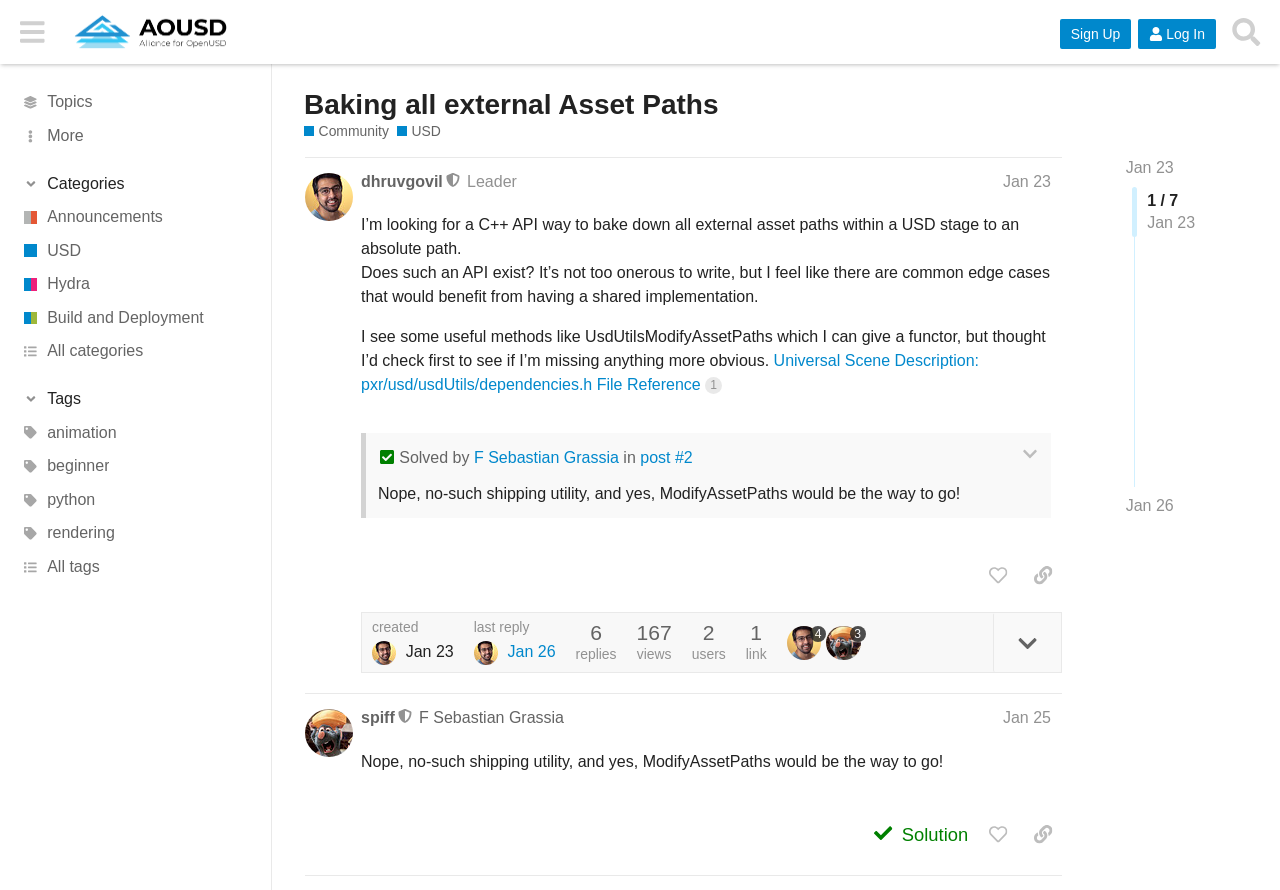What is the name of the community?
Provide a thorough and detailed answer to the question.

The name of the community can be found in the header section of the webpage, where it says 'Baking all external Asset Paths - Community / USD - Alliance for OpenUSD'. The 'USD Community' is a part of the 'Alliance for OpenUSD'.